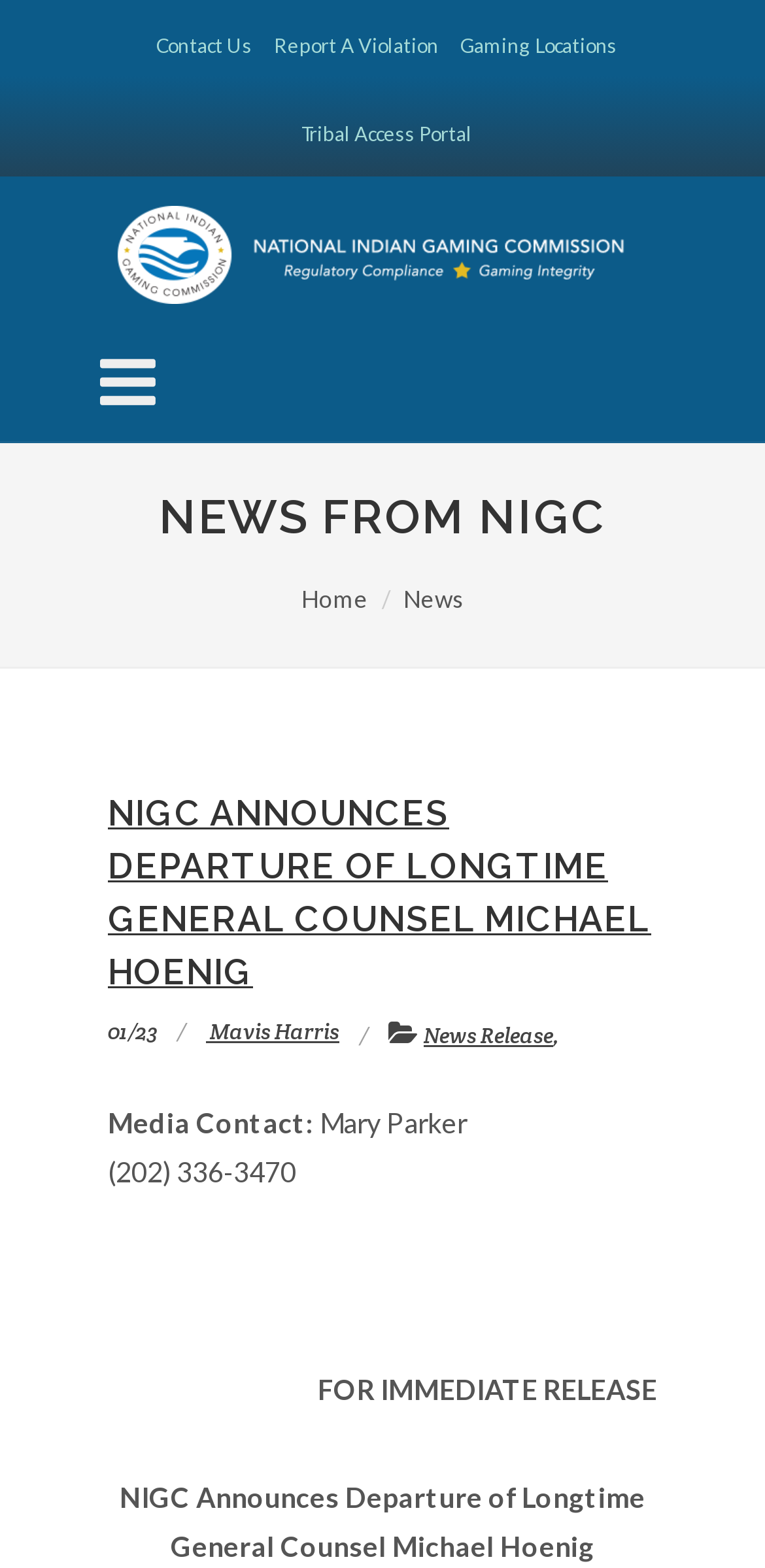Please locate the UI element described by "Gaming Locations" and provide its bounding box coordinates.

[0.586, 0.001, 0.822, 0.056]